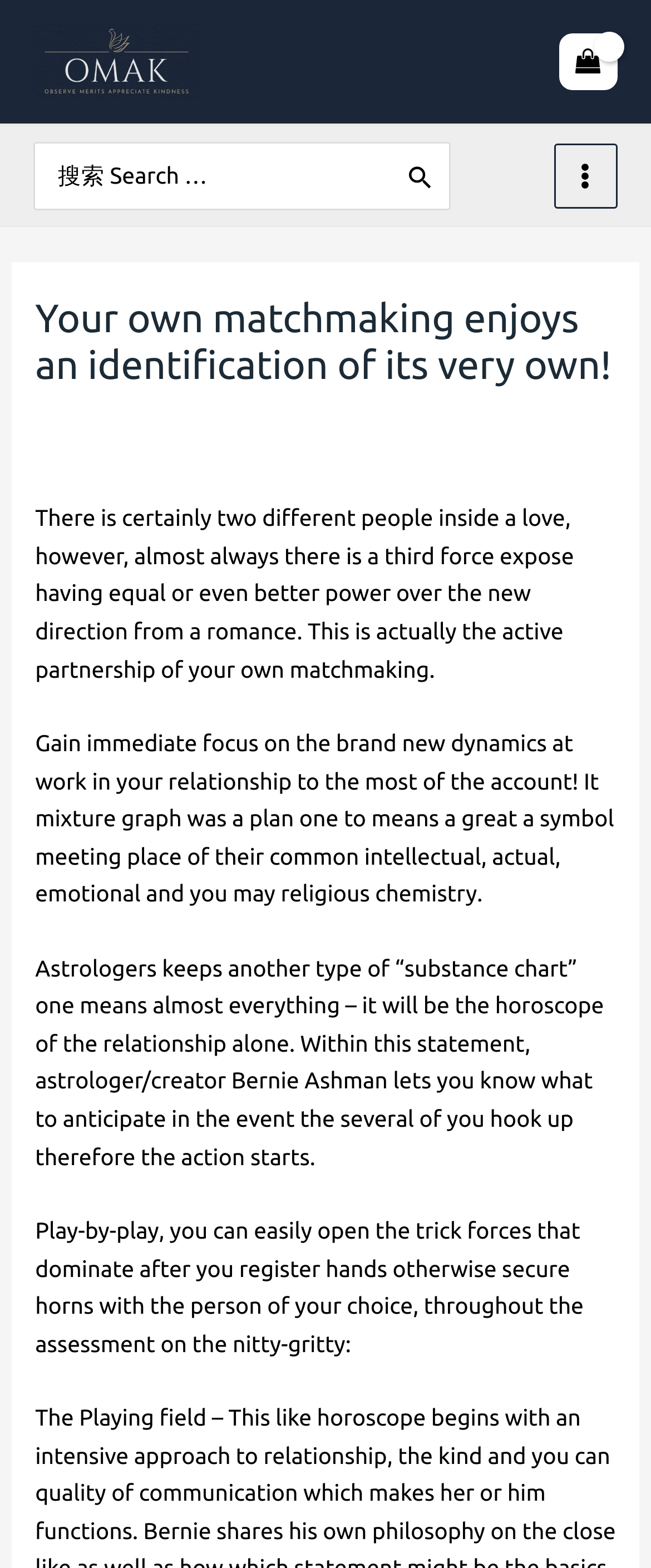Locate the bounding box coordinates of the UI element described by: "Yu Xian". The bounding box coordinates should consist of four float numbers between 0 and 1, i.e., [left, top, right, bottom].

[0.654, 0.261, 0.771, 0.278]